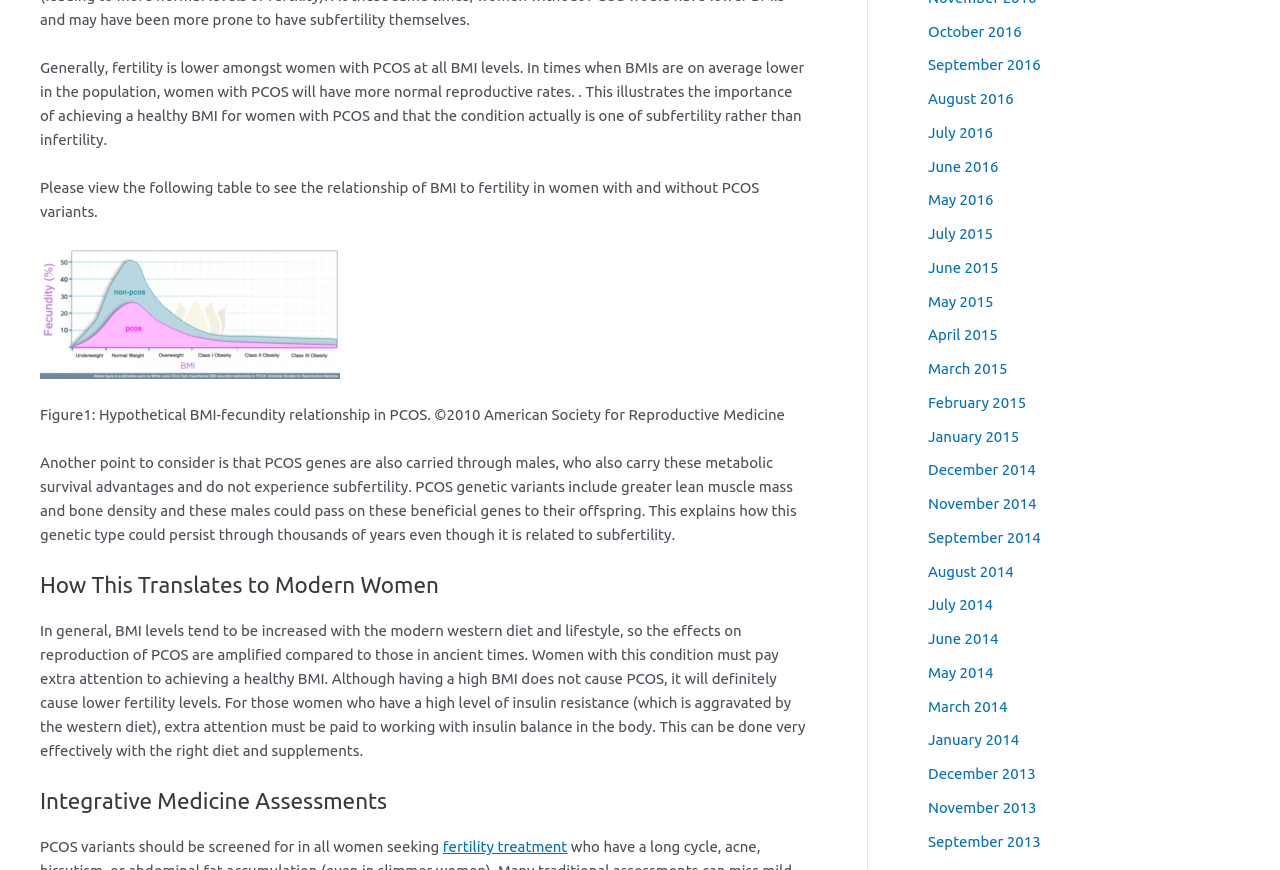Identify the bounding box coordinates of the region that should be clicked to execute the following instruction: "go to October 2016".

[0.725, 0.026, 0.798, 0.045]